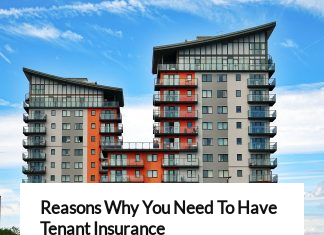Describe every aspect of the image in depth.

The image showcases a modern residential building featuring a distinctive architectural design with multiple stories and a combination of materials, including glass and brick. The structure is characterized by its angular profiles and colorful balcony accents, creating a visually appealing contrast against a bright blue sky filled with soft clouds. Below the image, the text reads "Reasons Why You Need To Have Tenant Insurance," suggesting that the topic relates to the importance of tenant insurance for residents living in such contemporary accommodations. This image likely serves to illustrate the type of properties where tenant insurance could be relevant, emphasizing the need for protection and security in modern living environments.